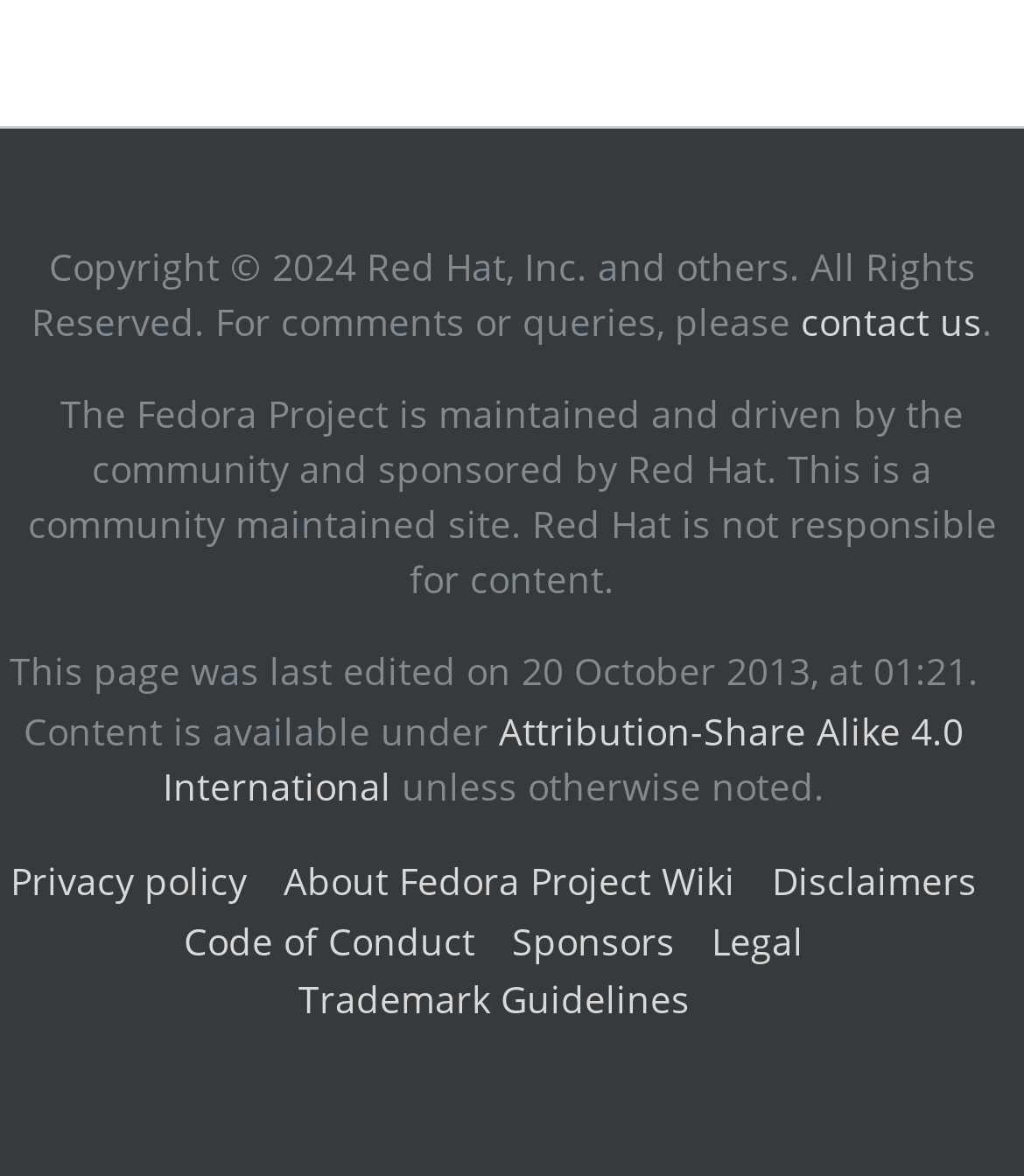Predict the bounding box coordinates of the area that should be clicked to accomplish the following instruction: "view Disclaimers". The bounding box coordinates should consist of four float numbers between 0 and 1, i.e., [left, top, right, bottom].

[0.754, 0.728, 0.954, 0.771]